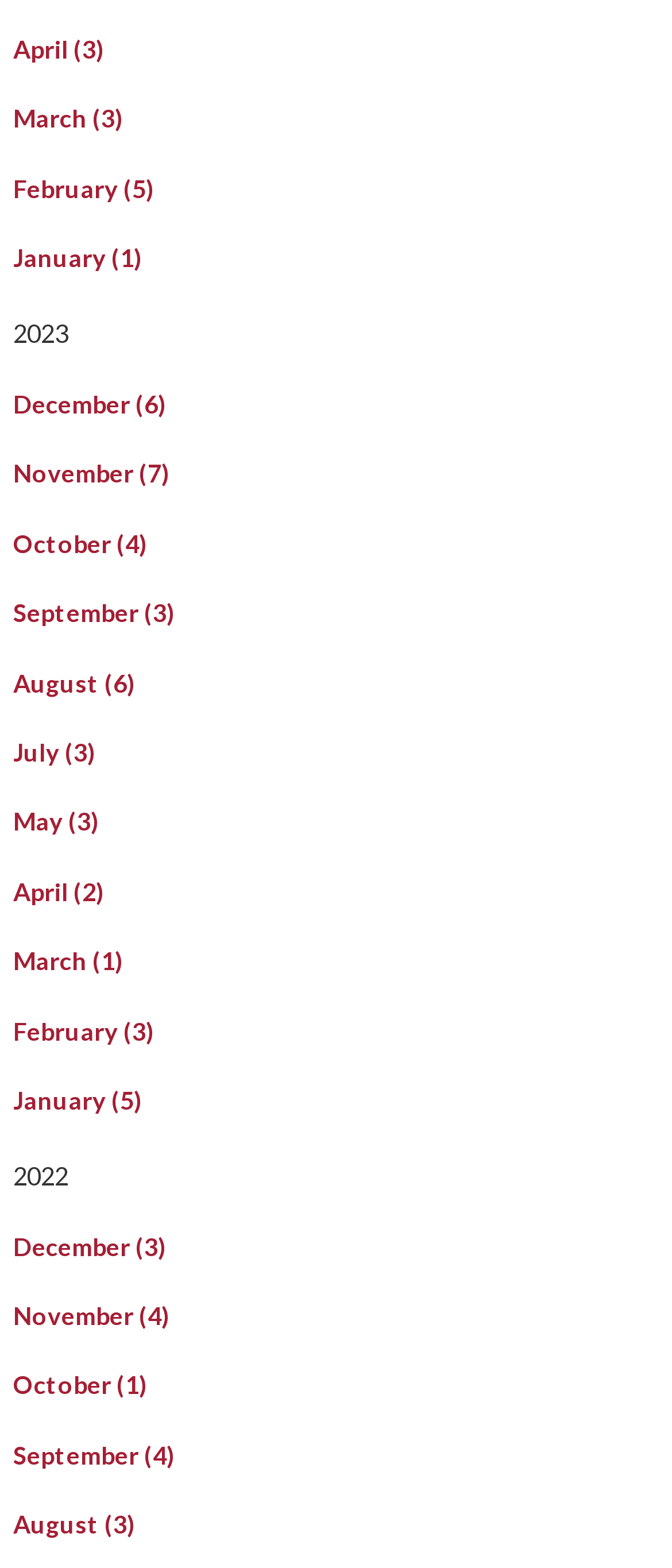How many links are there for the month of February?
Based on the content of the image, thoroughly explain and answer the question.

I counted the number of links associated with the month of February by looking at the headings and links under them. There are two headings for February, 'February (5)' and 'February (3)', each with a corresponding link, so there are a total of 2 links for the month of February.